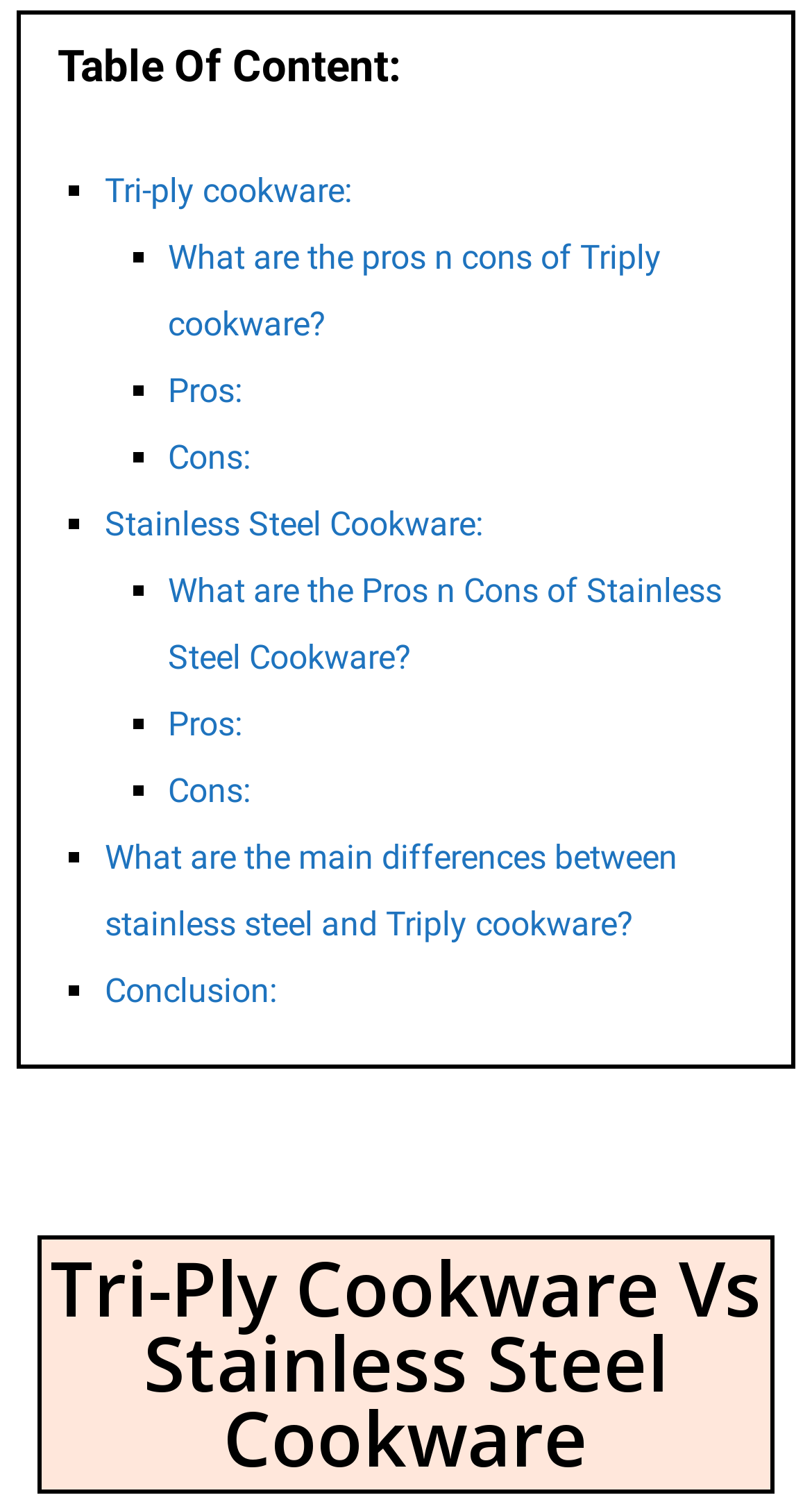How many pros and cons sections are there for Tri-Ply cookware?
Could you please answer the question thoroughly and with as much detail as possible?

There is one pros and cons section for Tri-Ply cookware, which is indicated by the links 'Pros:' and 'Cons:' with ListMarkers '■' preceding them.